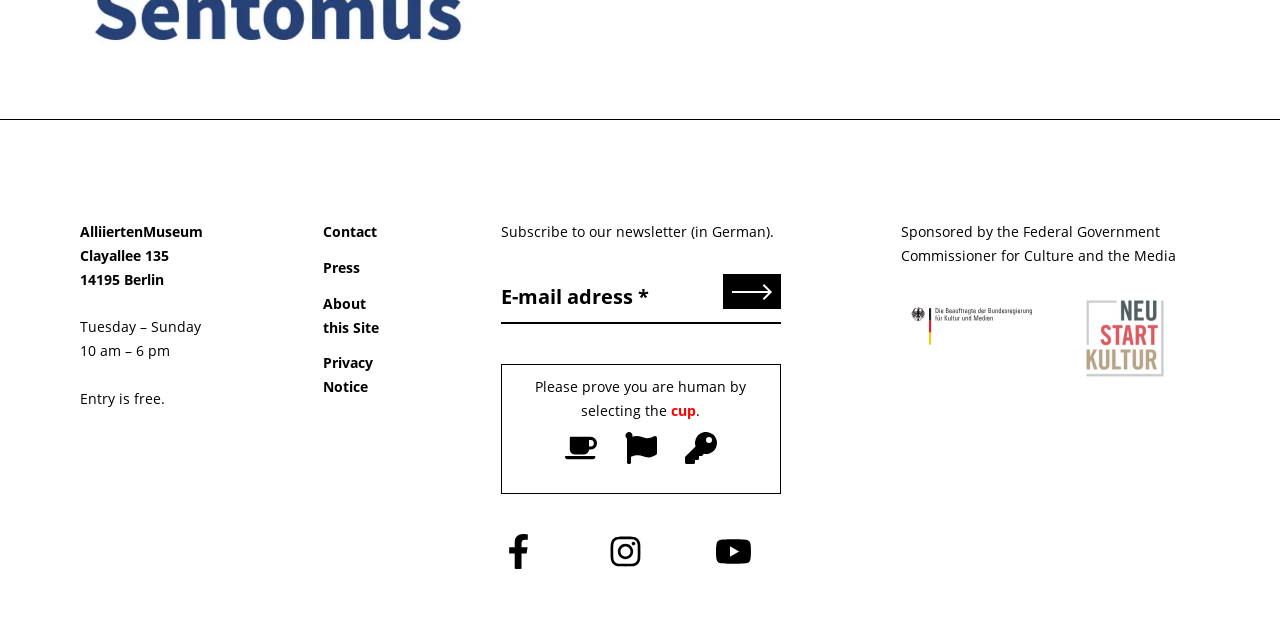Identify the bounding box for the described UI element: "Contact Us".

None